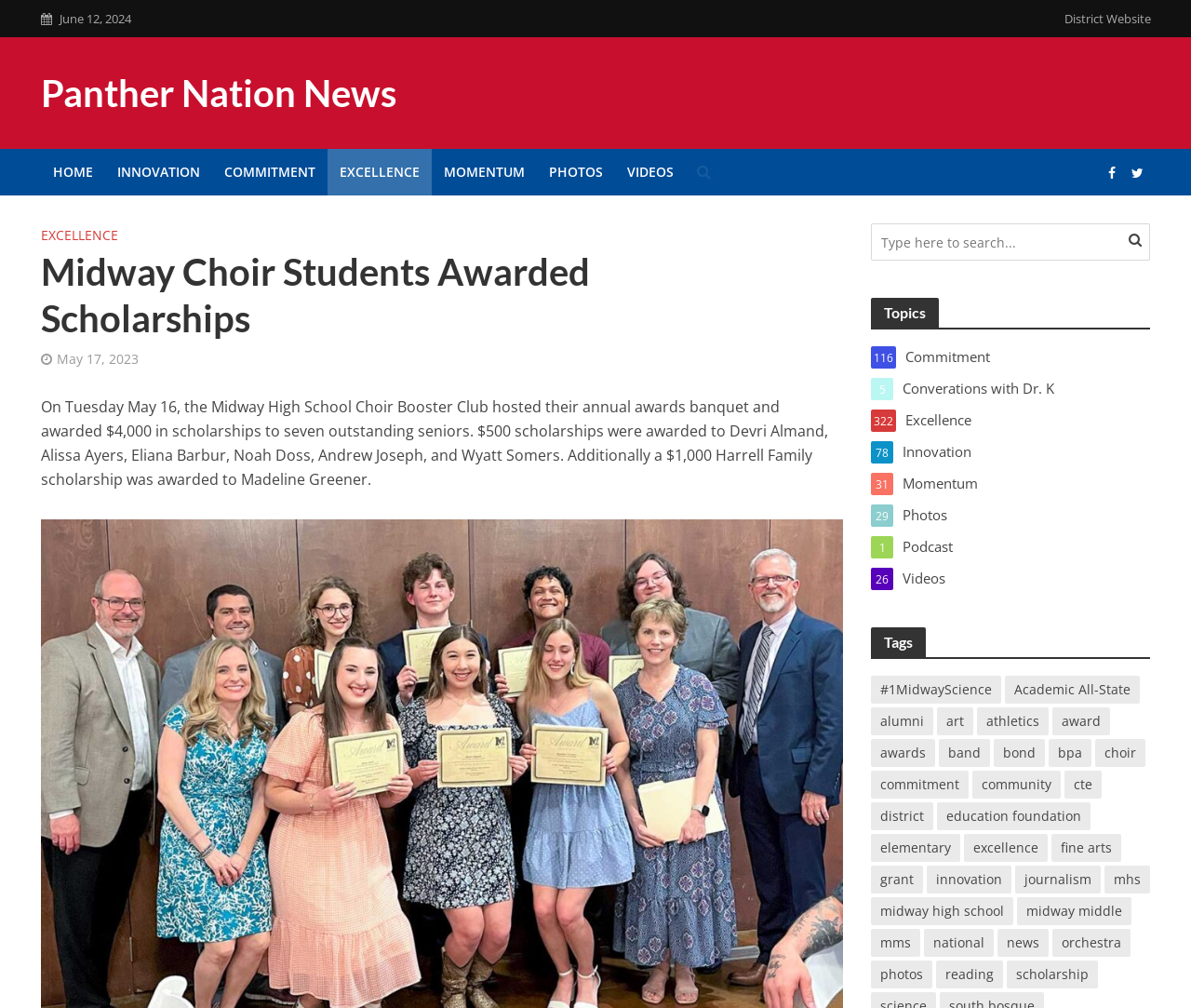Specify the bounding box coordinates of the element's area that should be clicked to execute the given instruction: "Click on the 'award' tag". The coordinates should be four float numbers between 0 and 1, i.e., [left, top, right, bottom].

[0.884, 0.702, 0.932, 0.73]